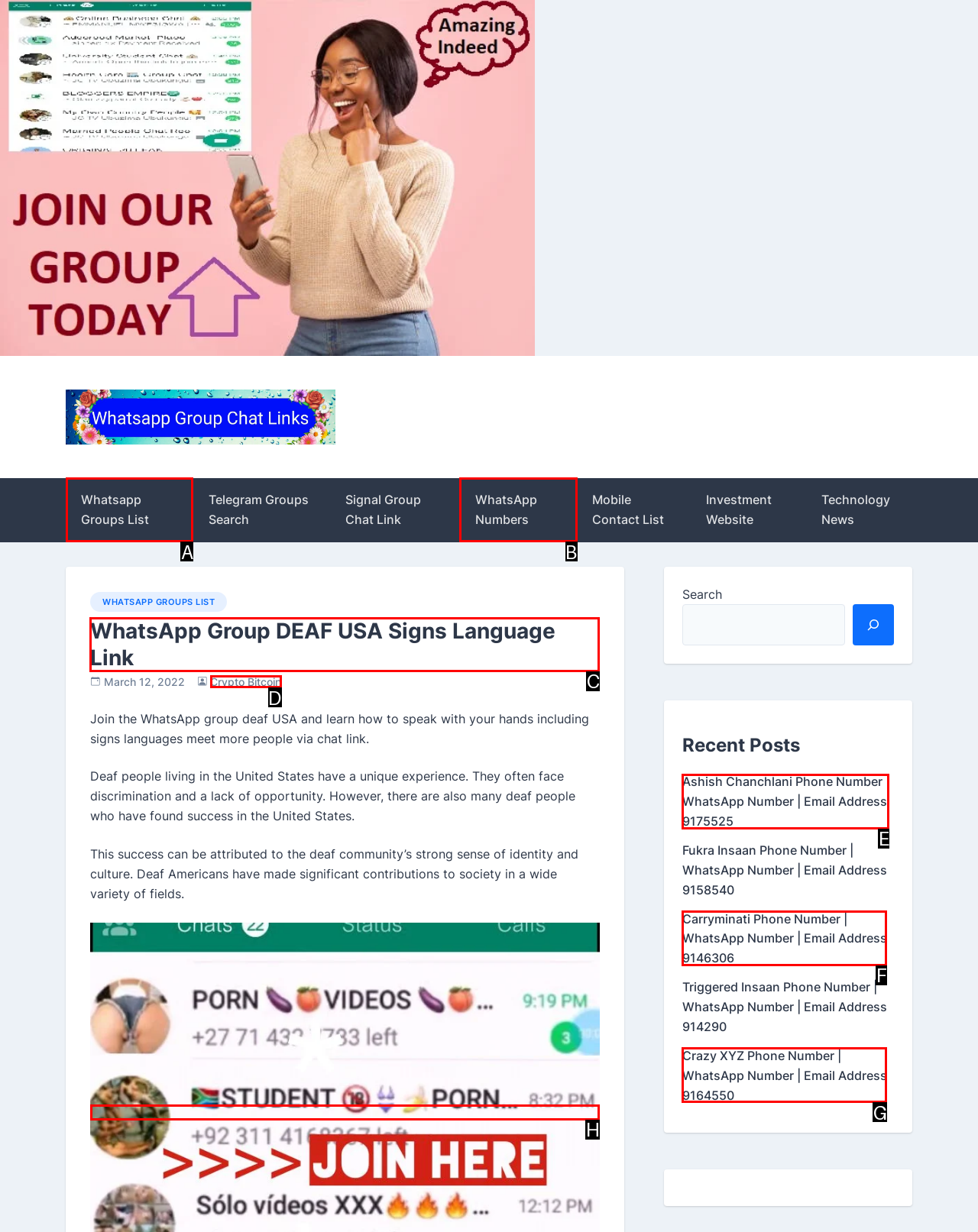Indicate which UI element needs to be clicked to fulfill the task: Enter your 'Age'
Answer with the letter of the chosen option from the available choices directly.

None